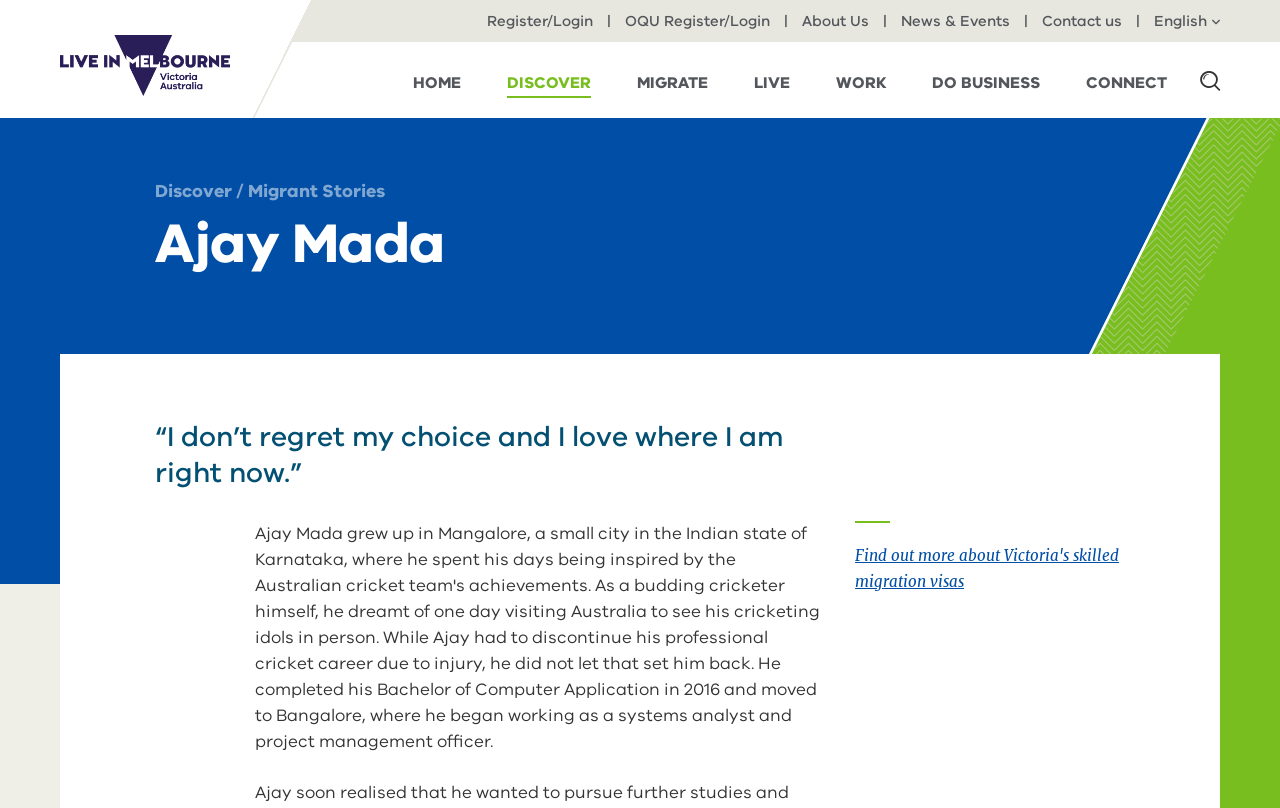Generate a thorough caption detailing the webpage content.

The webpage is about Ajay Mada, with a focus on his experience living in Melbourne. At the top left corner, there is a logo of "Live in Melbourne" with a link to the homepage. Next to it, there are several links to register or log in, as well as links to other sections of the website, including "About Us", "News & Events", "Contact us", and a language selection option.

Below these links, there is a navigation menu with seven options: "HOME", "DISCOVER", "MIGRATE", "LIVE", "WORK", "DO BUSINESS", and "CONNECT". On the top right corner, there is a search button.

The main content of the page is about Ajay Mada's story, with a heading that reads "Ajay Mada". Below the heading, there is a quote from Ajay Mada, saying "“I don’t regret my choice and I love where I am right now.”". There are also three links: "Discover", a separator, and "Migrant Stories". 

At the bottom of the page, there is a call-to-action link that reads "Find out more about Victoria's skilled migration visas". Overall, the webpage appears to be a personal story or testimonial about living in Melbourne, with links to related resources and information.